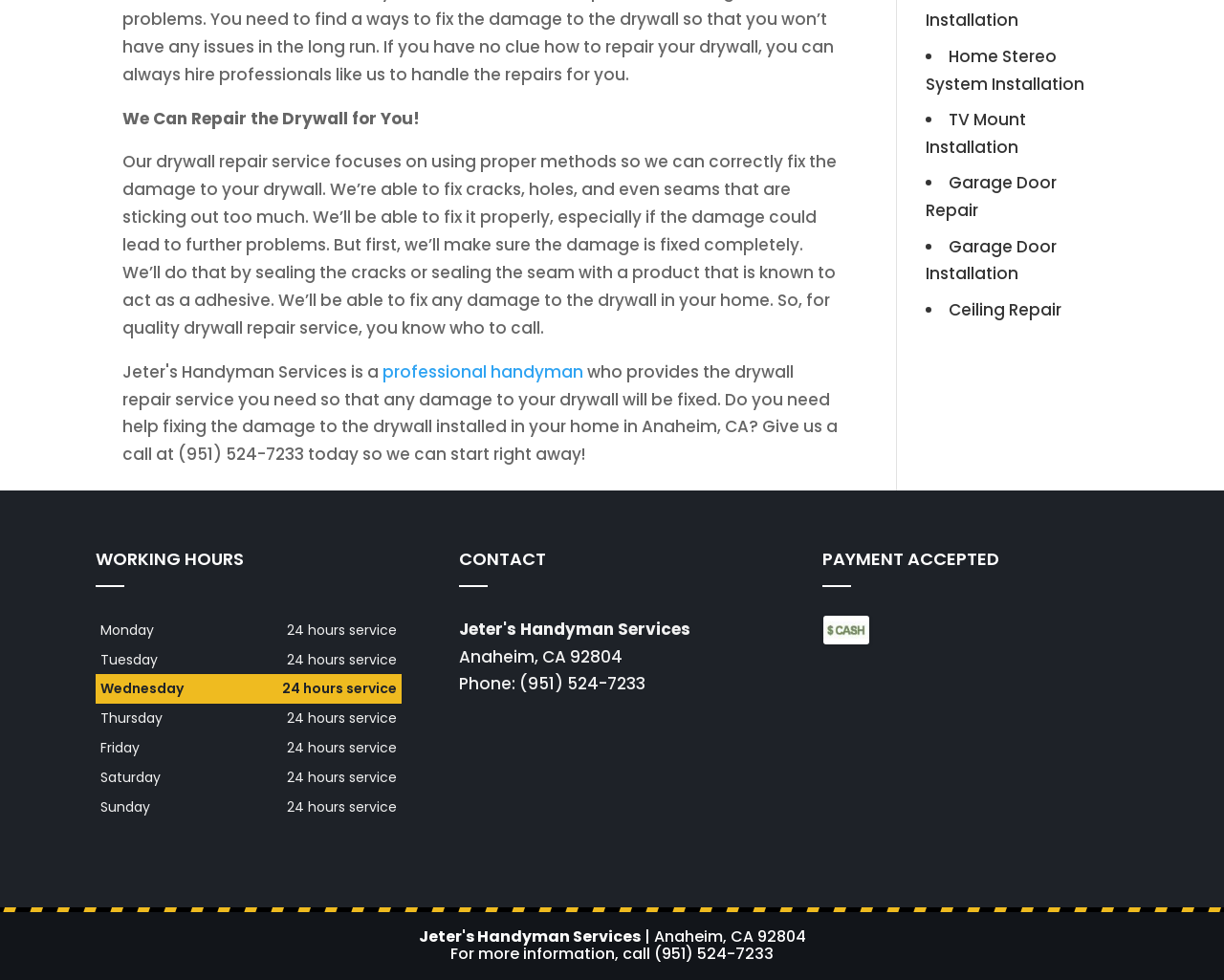Find the bounding box coordinates for the element described here: "professional handyman".

[0.312, 0.368, 0.477, 0.391]